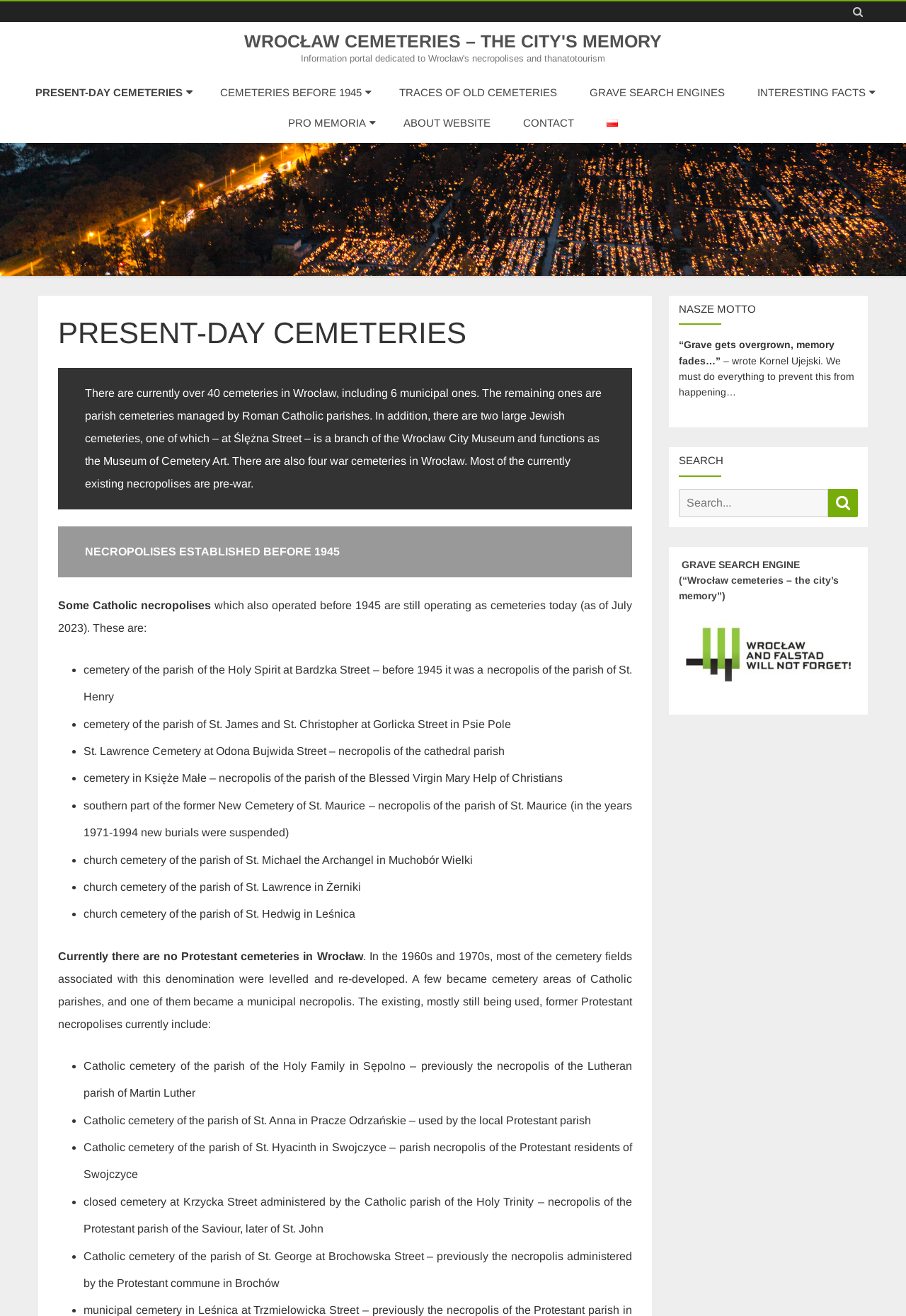Please determine the bounding box coordinates of the section I need to click to accomplish this instruction: "Click on the 'CONTACT' link".

[0.561, 0.082, 0.65, 0.105]